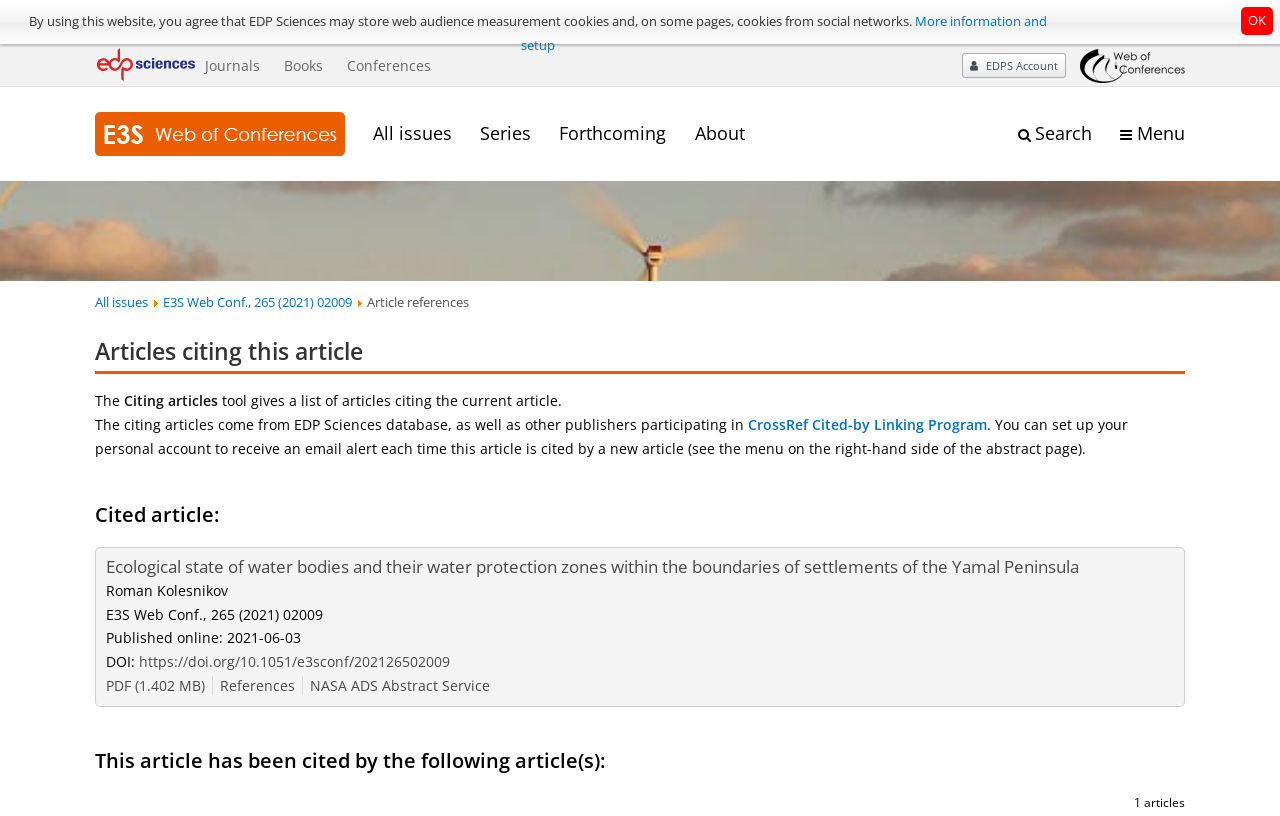Identify the bounding box coordinates of the section to be clicked to complete the task described by the following instruction: "Read article 'Ecological state of water bodies and their water protection zones within the boundaries of settlements of the Yamal Peninsula'". The coordinates should be four float numbers between 0 and 1, formatted as [left, top, right, bottom].

[0.083, 0.68, 0.843, 0.708]